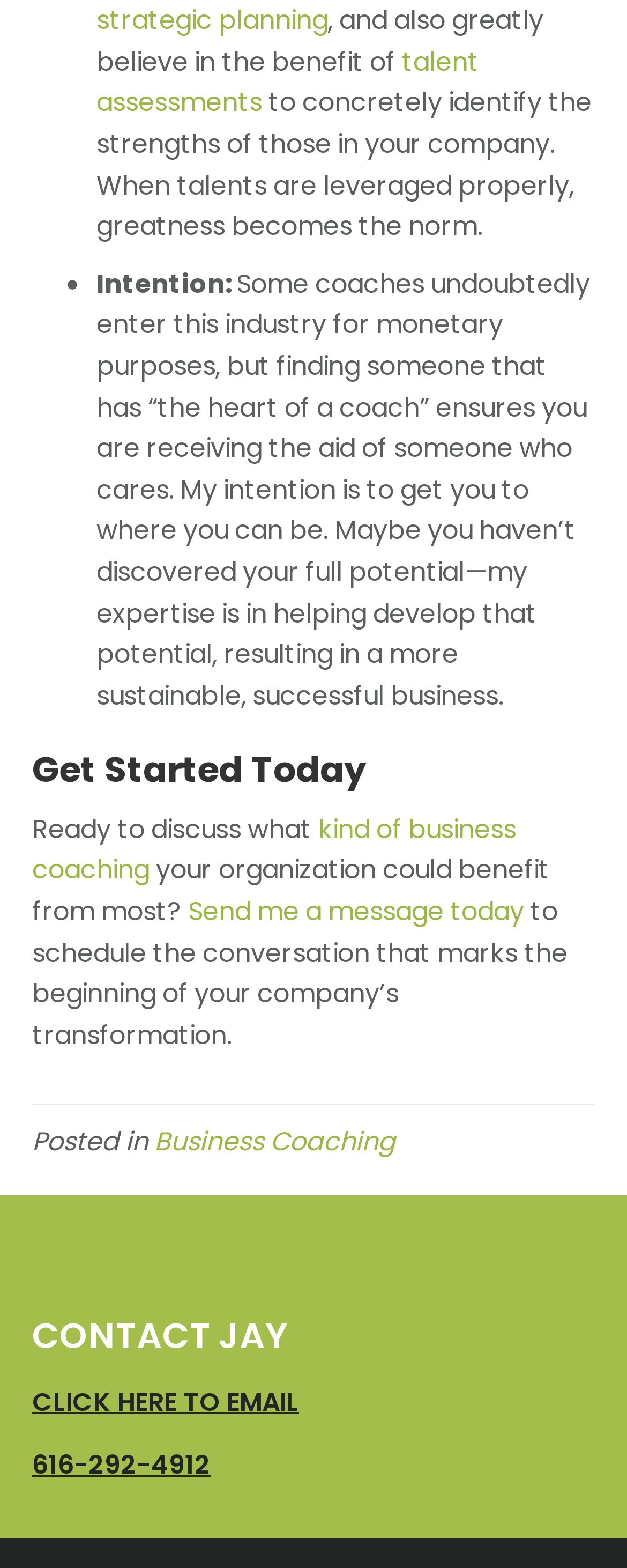What is the coach's area of expertise? Look at the image and give a one-word or short phrase answer.

Business coaching